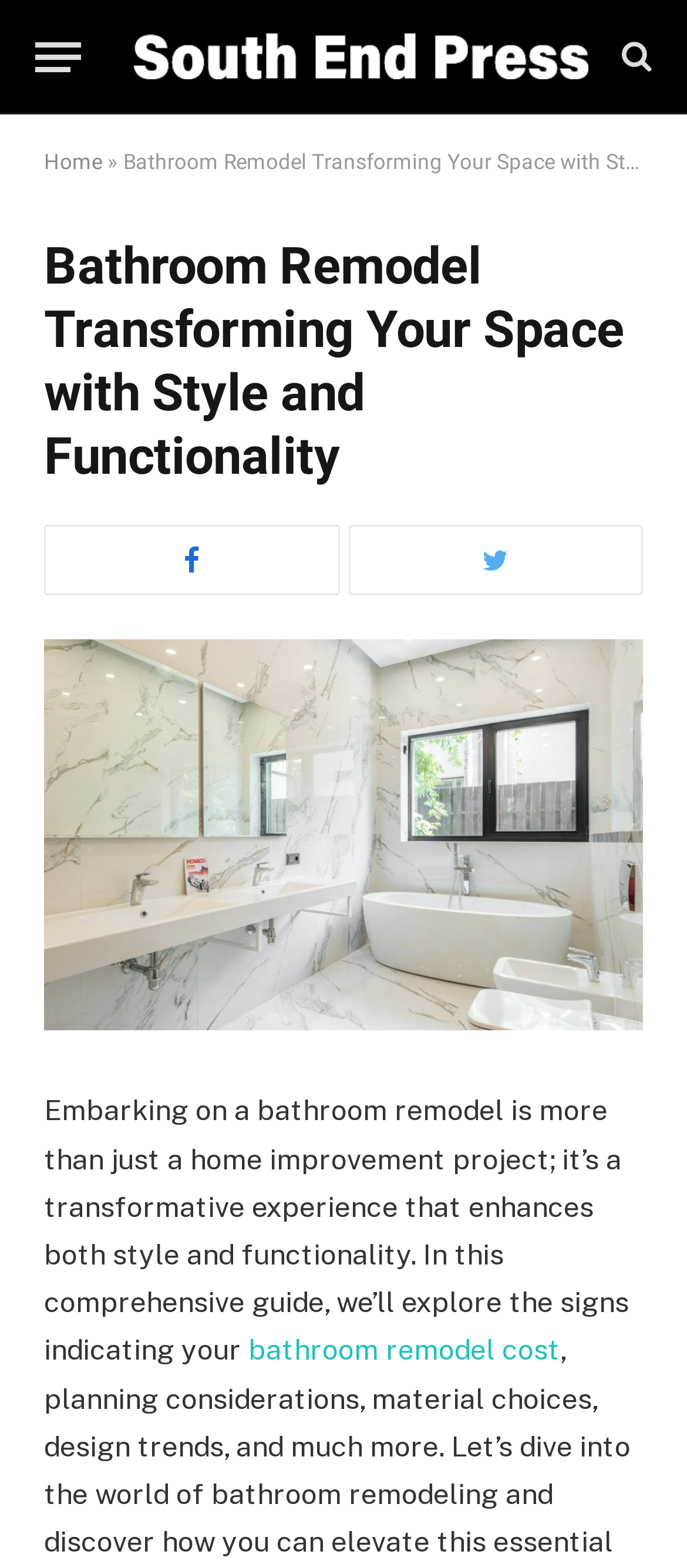Describe all the key features and sections of the webpage thoroughly.

The webpage is about bathroom remodeling, with a focus on transforming the space with style and functionality. At the top left, there is a button labeled "Menu". Next to it, there is a link to "South End Press" accompanied by an image of the same name. On the top right, there is a link with an icon represented by "\uf002".

Below the top section, there is a navigation menu with a link to "Home" followed by a static text "»". The main heading of the page, "Bathroom Remodel Transforming Your Space with Style and Functionality", is centered and takes up a significant portion of the page.

Underneath the heading, there are three links with icons represented by "\uf09a", "\uf099", and the same text as the main heading. The last link is accompanied by an image with the same text. Below these links, there is a block of text that summarizes the content of the page, which discusses the transformative experience of bathroom remodeling and its impact on style and functionality. The text also mentions a comprehensive guide that explores signs indicating the need for a bathroom remodel. Within this text, there is a link to "bathroom remodel cost".